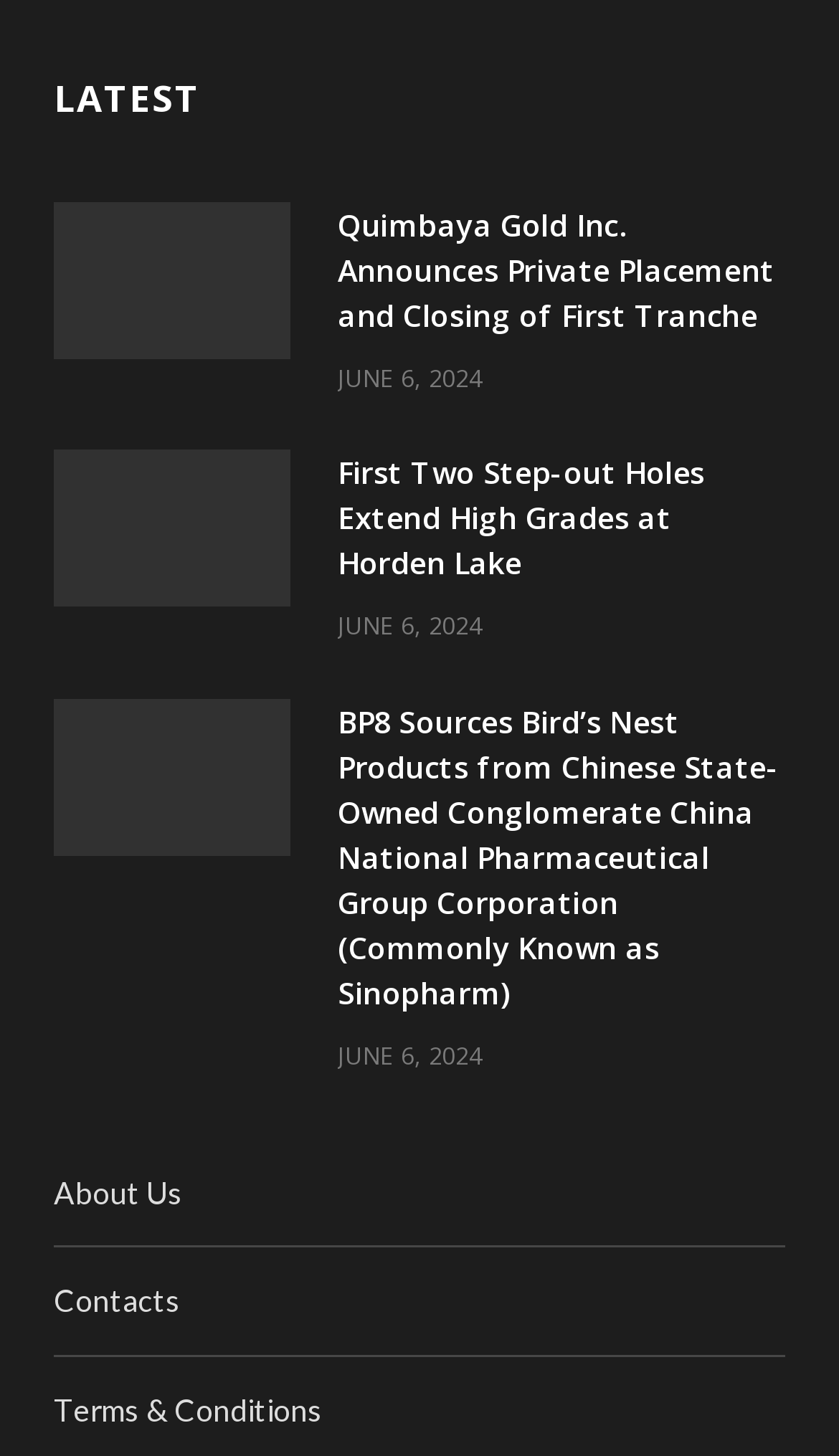Show the bounding box coordinates of the region that should be clicked to follow the instruction: "View Quimbaya Gold Inc. news."

[0.064, 0.139, 0.346, 0.246]